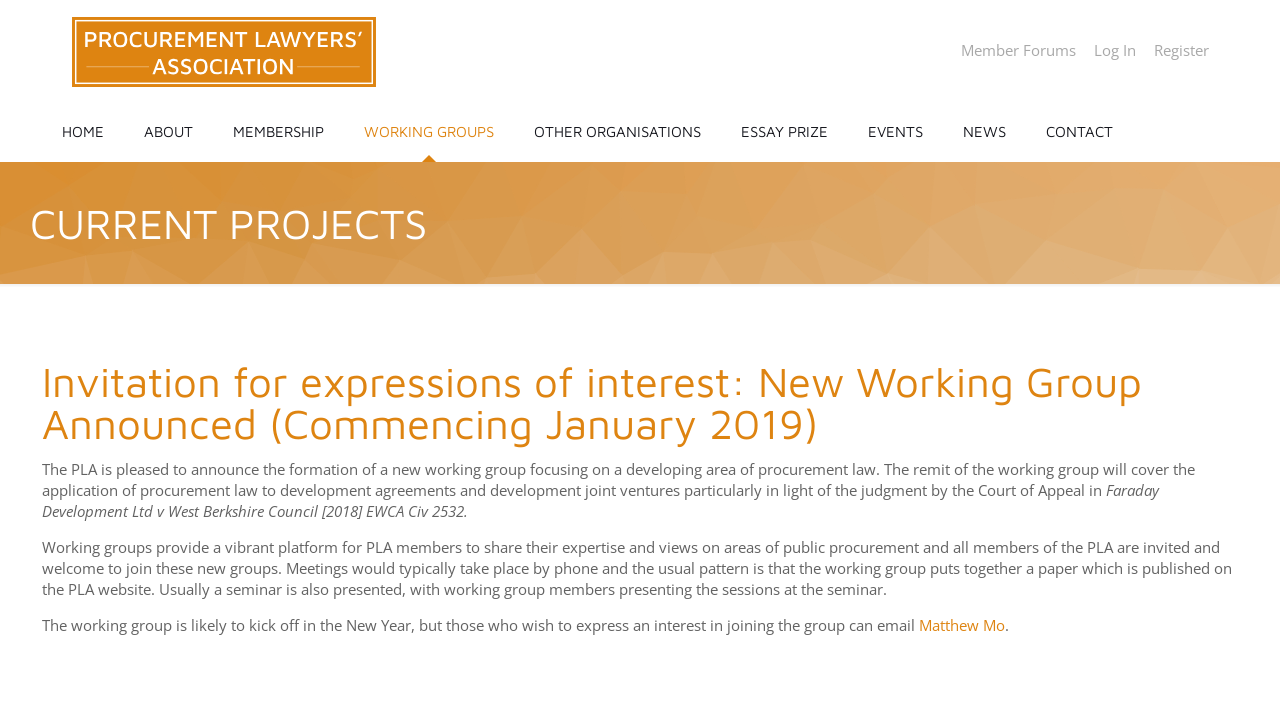Locate the bounding box coordinates of the clickable part needed for the task: "Go to the home page".

[0.033, 0.145, 0.097, 0.23]